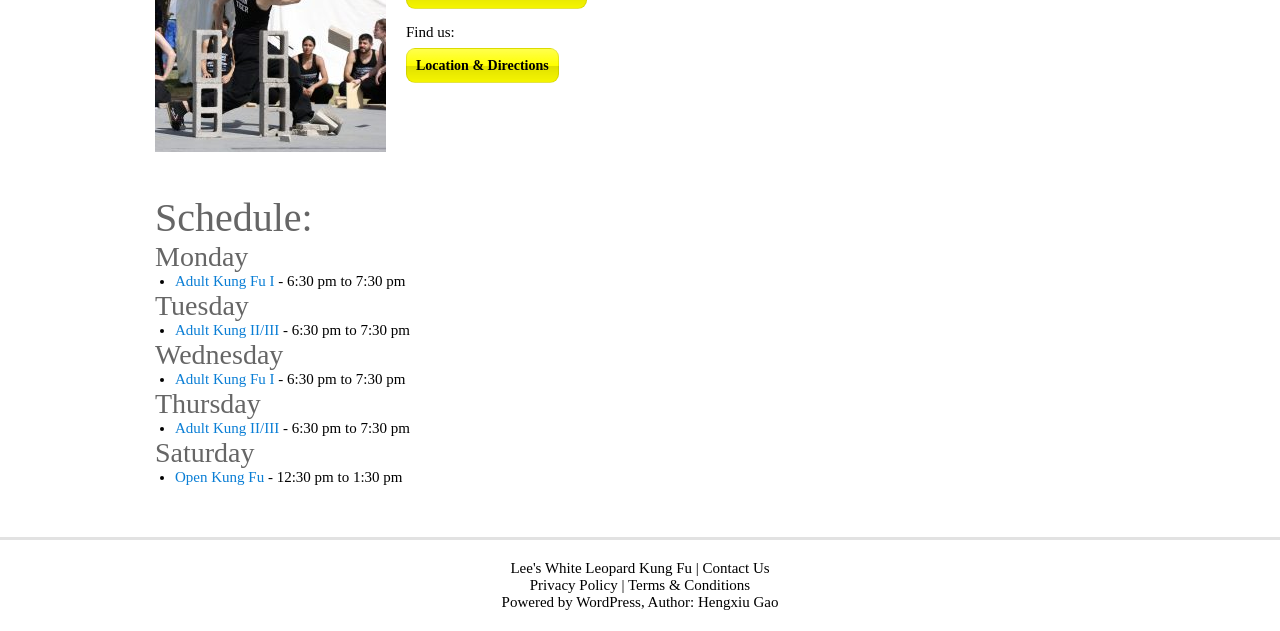What is the time for Open Kung Fu on Saturday?
Answer the question with a single word or phrase by looking at the picture.

12:30 pm to 1:30 pm